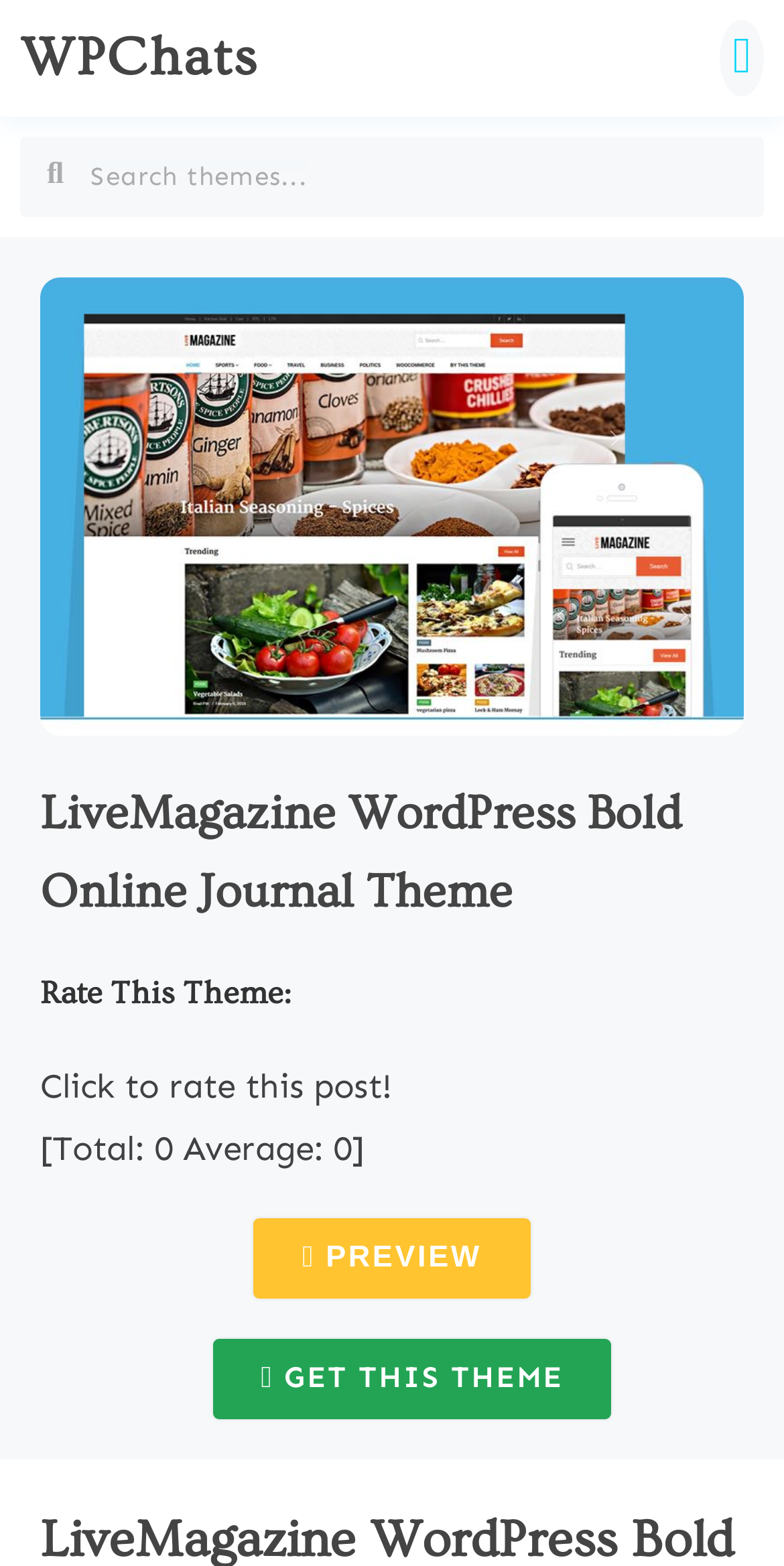Articulate a detailed summary of the webpage's content and design.

The webpage appears to be a theme preview page for a WordPress online journal theme called "LiveMagazine WordPress Bold Online Journal Theme". At the top left, there is a heading that reads "WPChats" with a link to it. Next to it, on the top right, there is a button labeled "Menu Toggle". Below the heading, there is a search bar that spans across the top of the page.

Below the search bar, there is an image that takes up most of the width of the page, with a heading "LiveMagazine WordPress Bold Online Journal Theme" on top of it. The heading has a link to the theme's page. 

Underneath the image, there is a section that allows users to rate the theme, with a heading "Rate This Theme:" and a prompt "Click to rate this post!". The rating section displays the total number of ratings and the average rating.

At the bottom of the page, there are two prominent links: "PREVIEW" and "GET THIS THEME", which are likely calls-to-action for users to preview or purchase the theme.